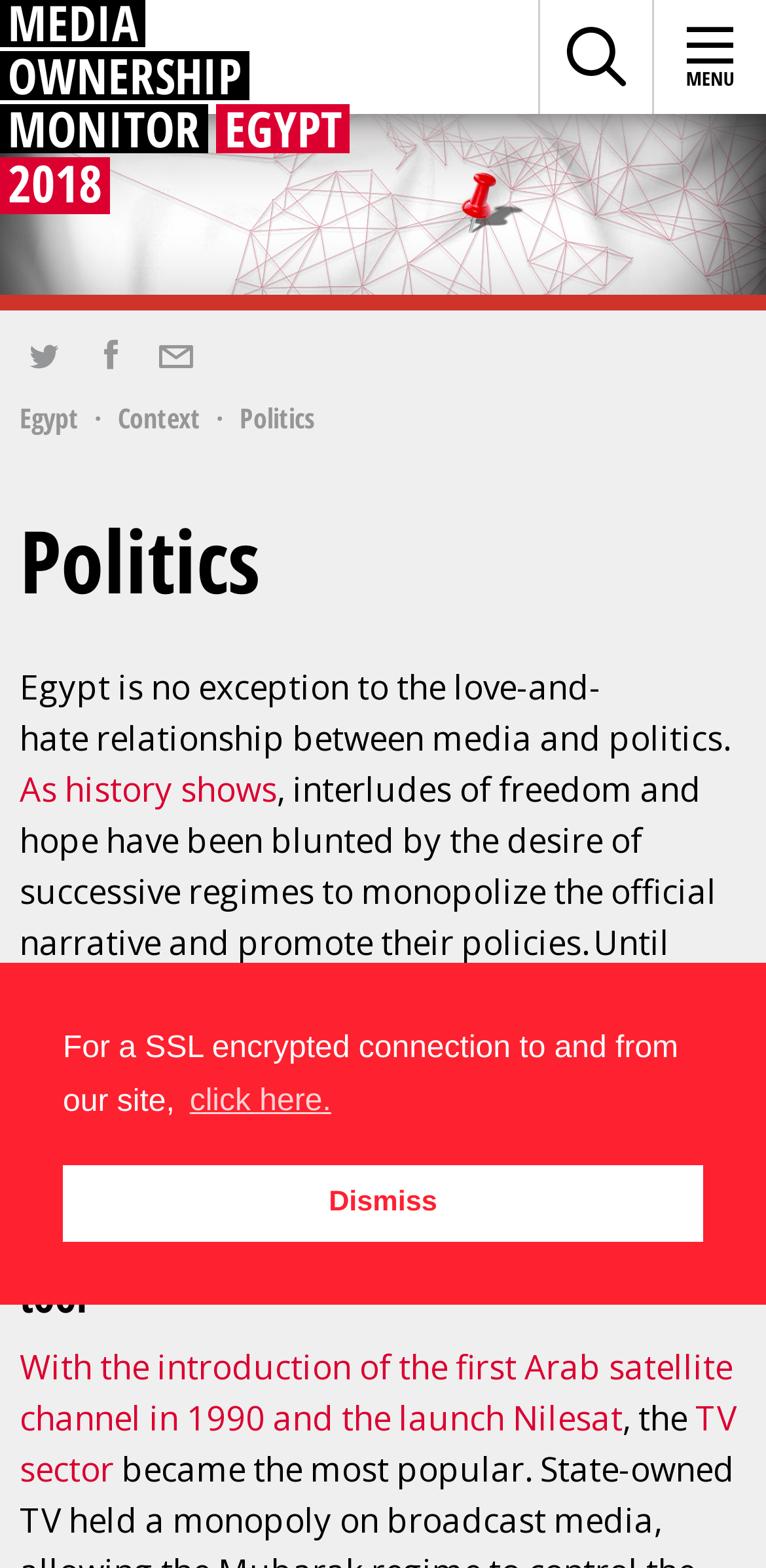What is the country being discussed?
Give a detailed and exhaustive answer to the question.

I determined the answer by looking at the link 'MEDIA OWNERSHIP MONITOR EGYPT 2018' at the top of the page, which suggests that the country being discussed is Egypt. Additionally, the link 'Egypt' is also present in the navigation menu, further supporting this conclusion.